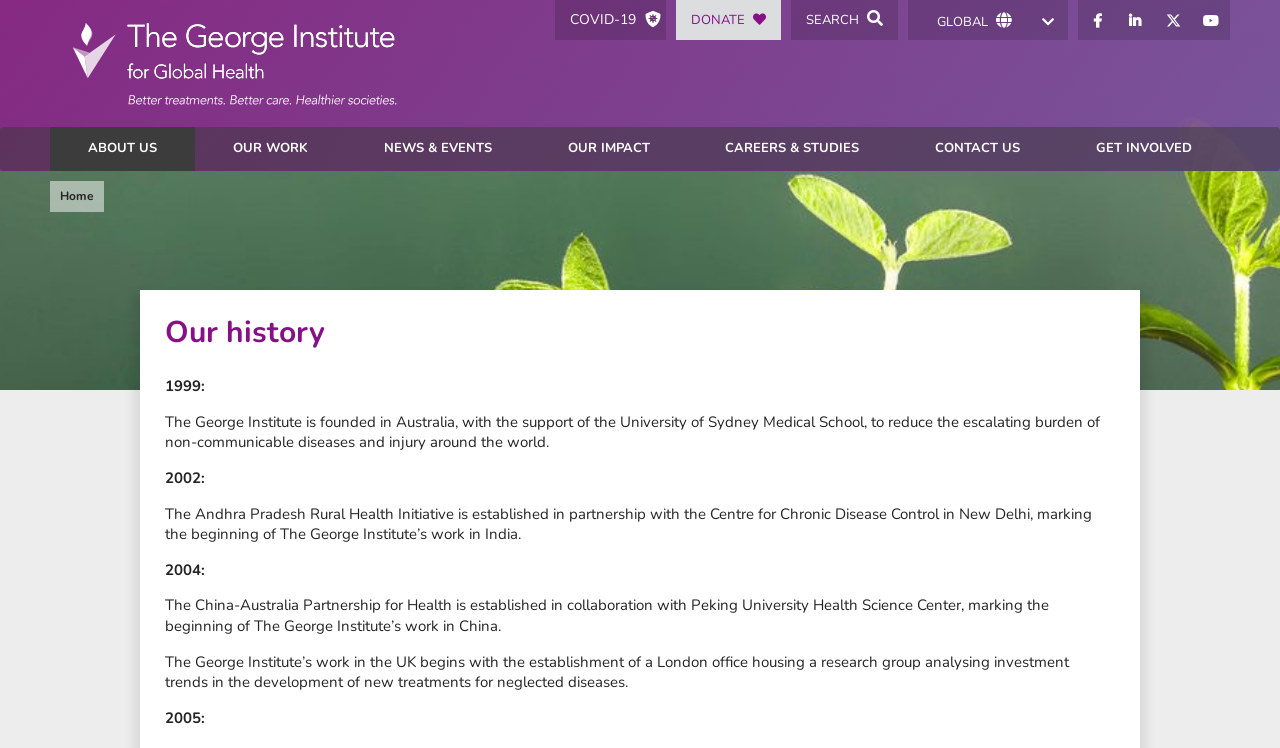For the element described, predict the bounding box coordinates as (top-left x, top-left y, bottom-right x, bottom-right y). All values should be between 0 and 1. Element description: aria-label="S.C. Law Review on Instagram"

None